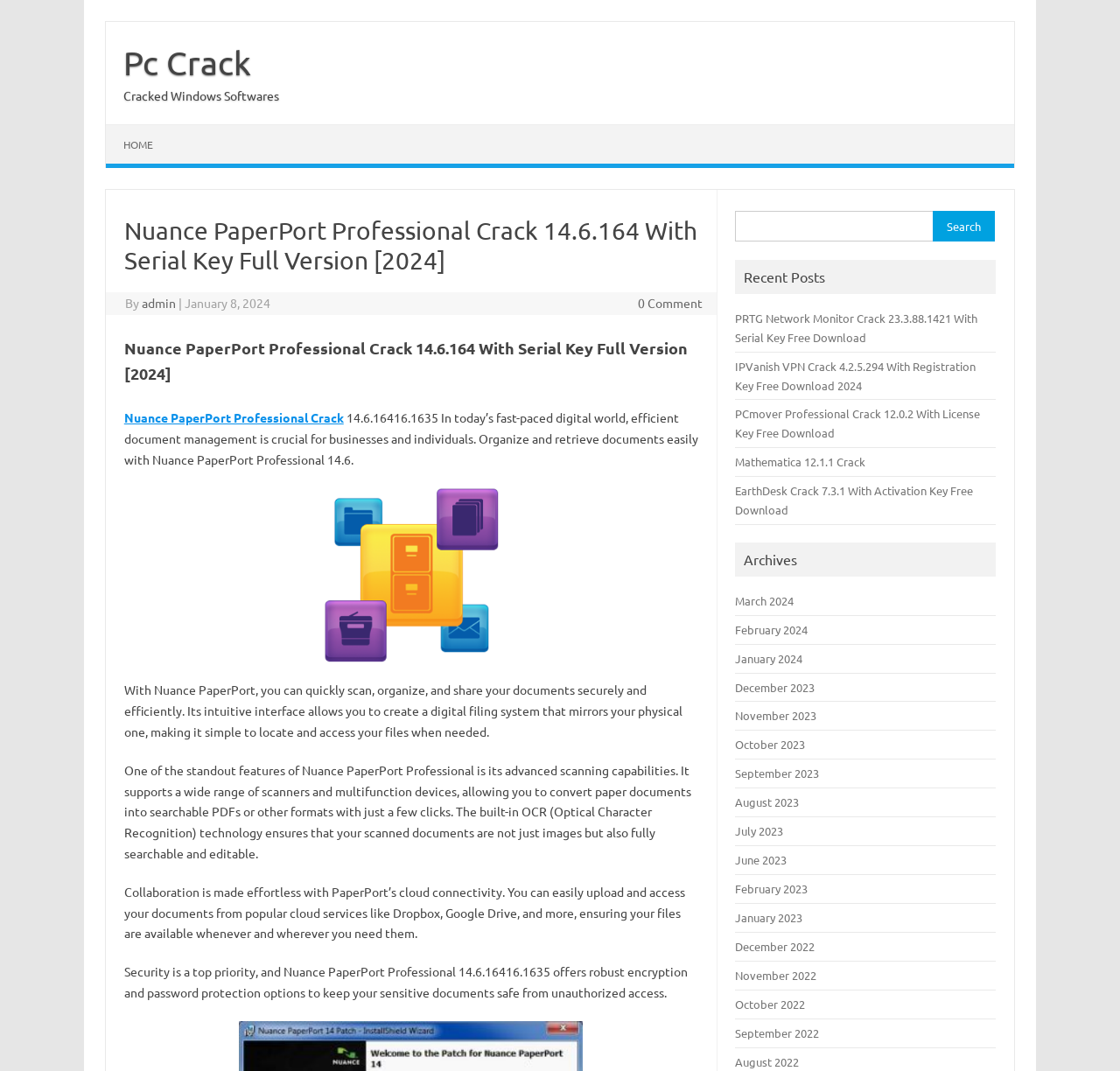Identify the bounding box coordinates of the section to be clicked to complete the task described by the following instruction: "Click on HOME". The coordinates should be four float numbers between 0 and 1, formatted as [left, top, right, bottom].

[0.095, 0.117, 0.152, 0.153]